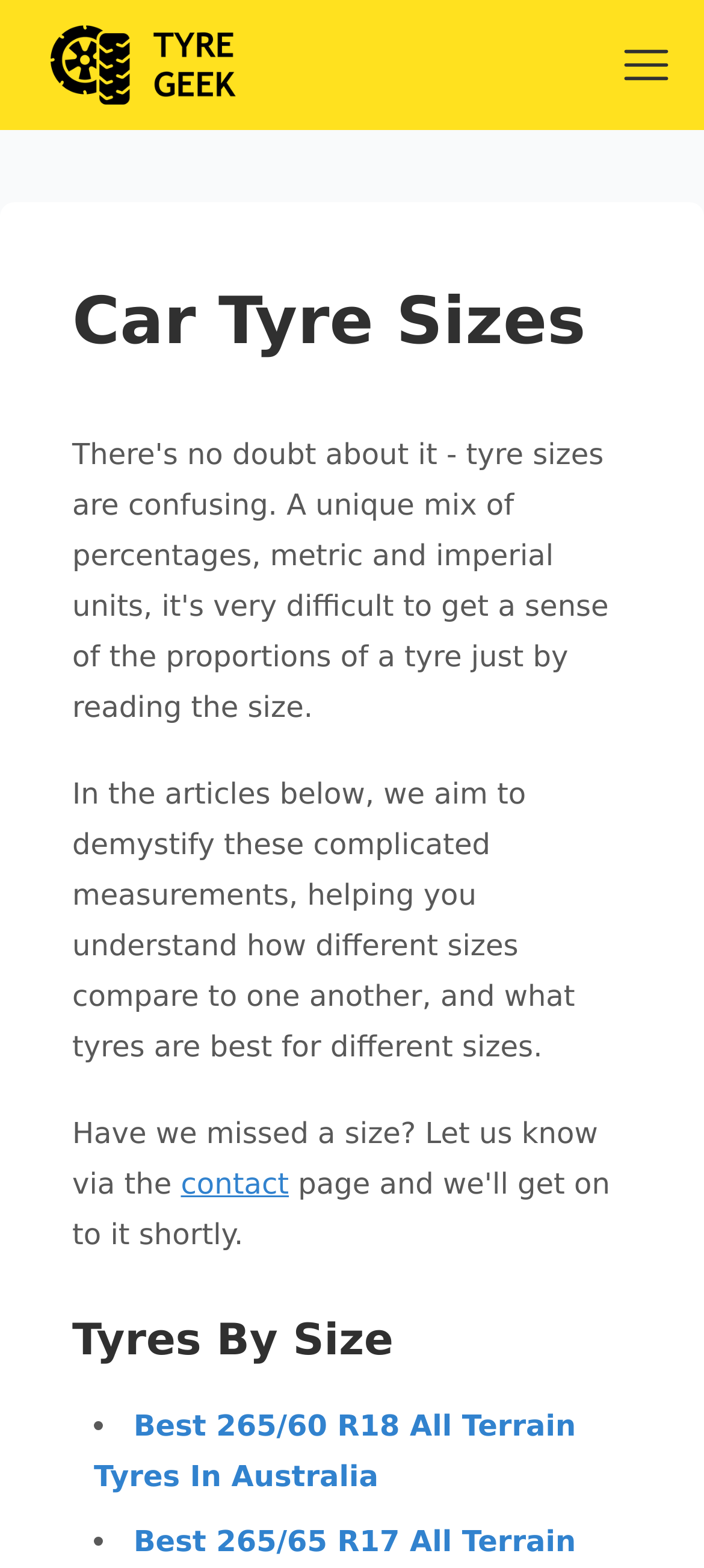Based on the image, provide a detailed response to the question:
What is the purpose of the contact link?

The contact link is mentioned in the sentence 'Have we missed a size? Let us know via the contact', which suggests that the purpose of the contact link is to provide feedback or suggest additional tyre sizes.